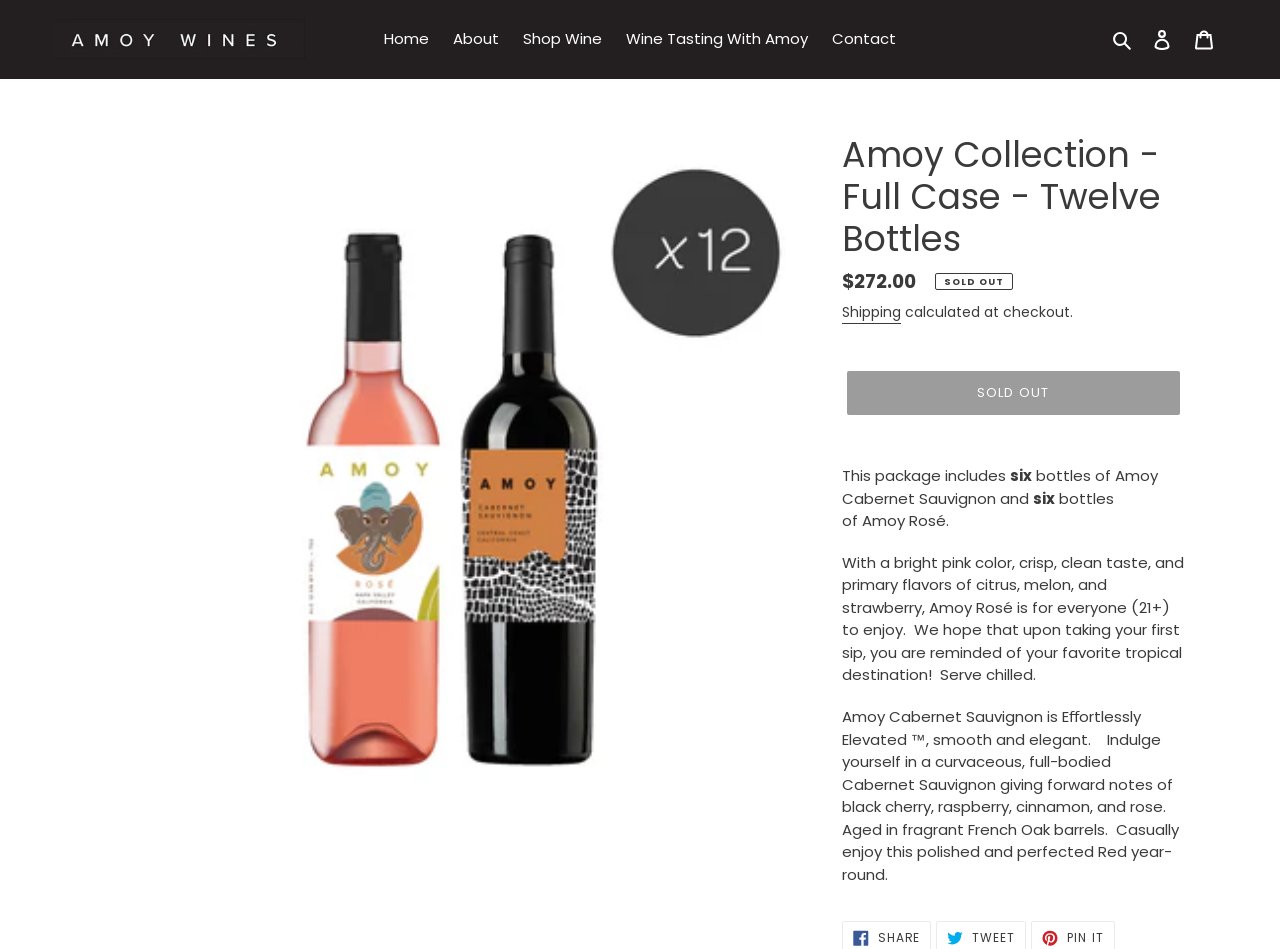Locate the bounding box coordinates of the element I should click to achieve the following instruction: "Click on the 'Home' link".

[0.292, 0.026, 0.343, 0.056]